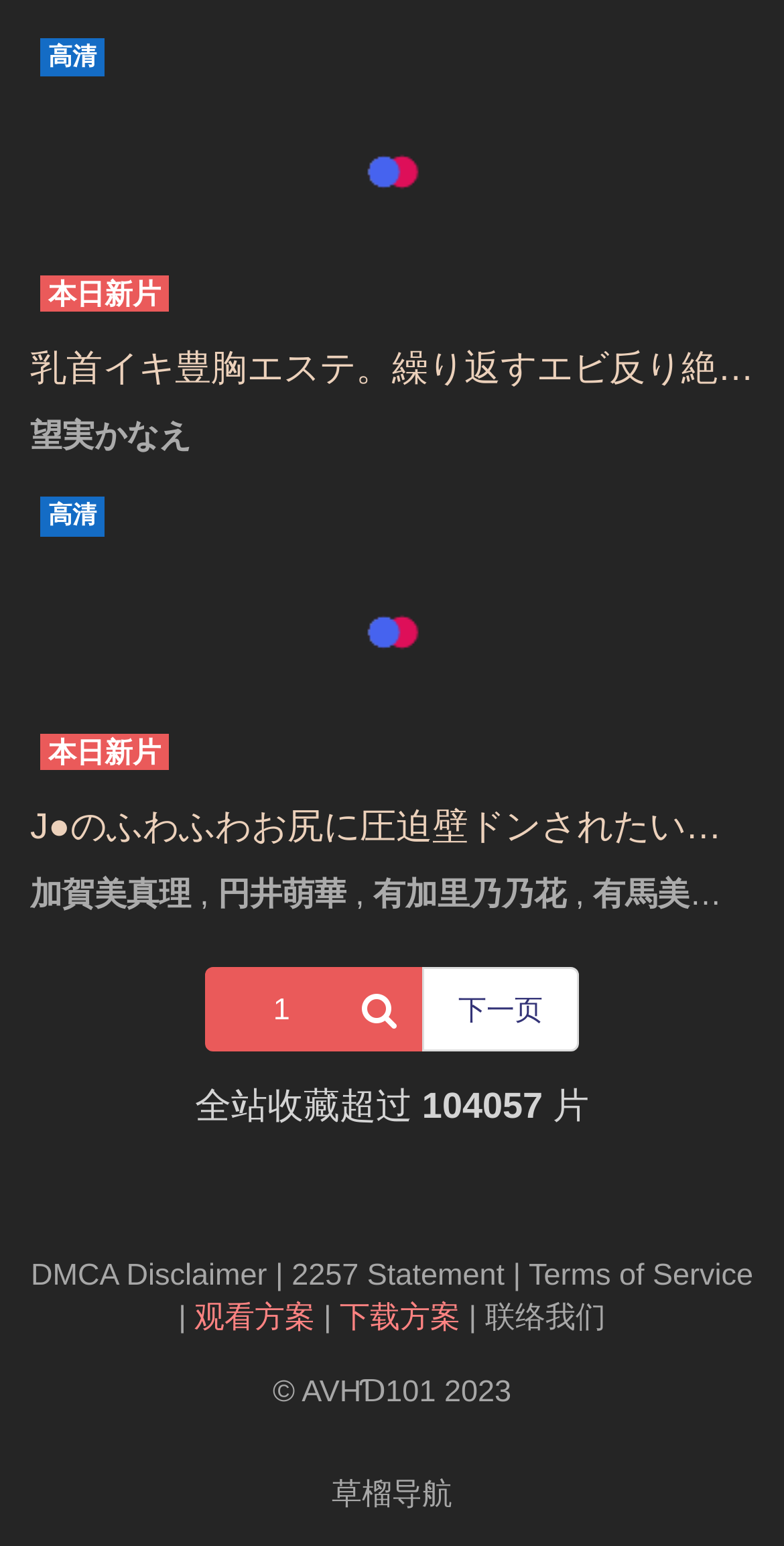Answer the question below with a single word or a brief phrase: 
What is the purpose of the textbox?

Input page number